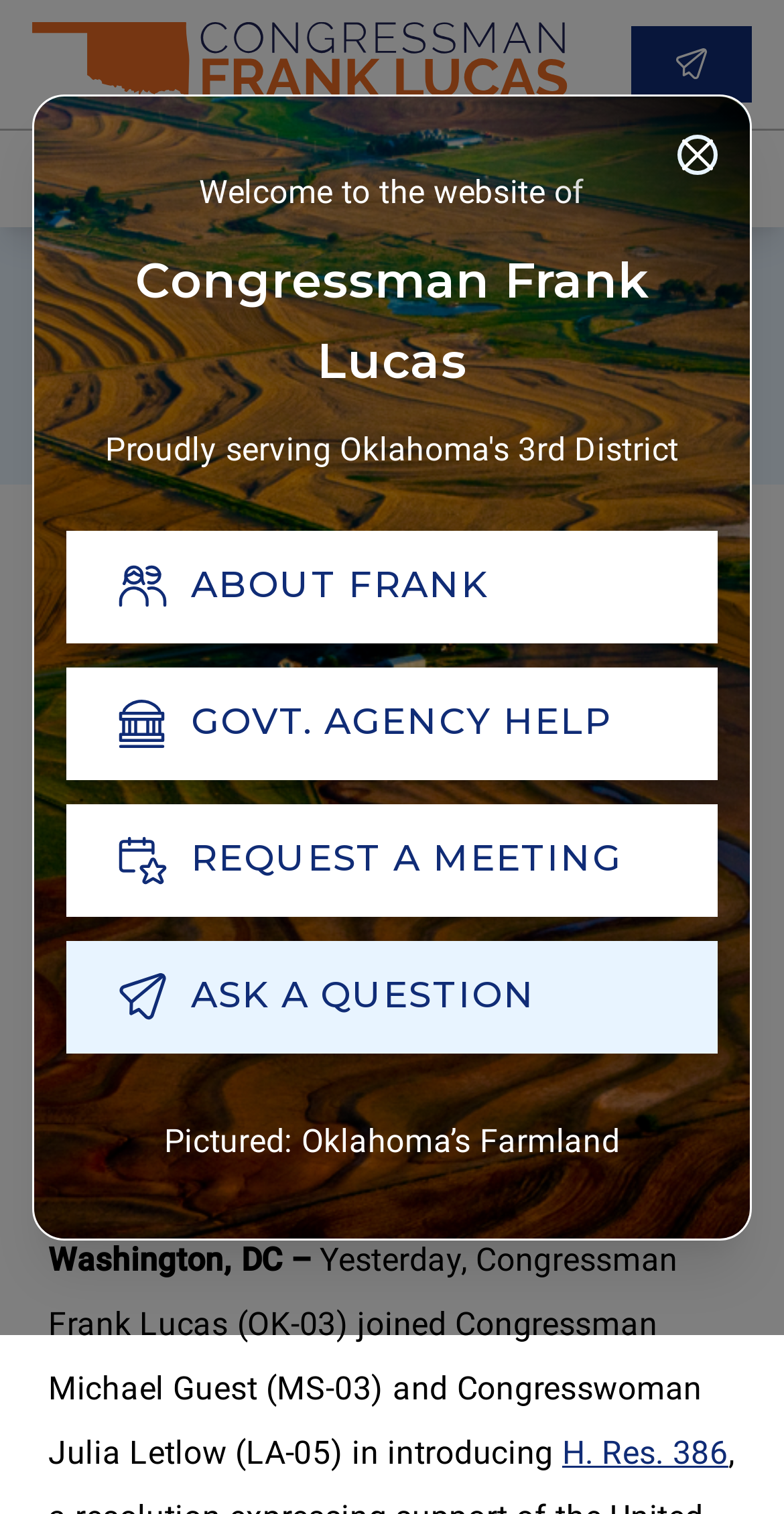What is the purpose of the button 'ASK A QUESTION'?
Examine the image and give a concise answer in one word or a short phrase.

To ask a question